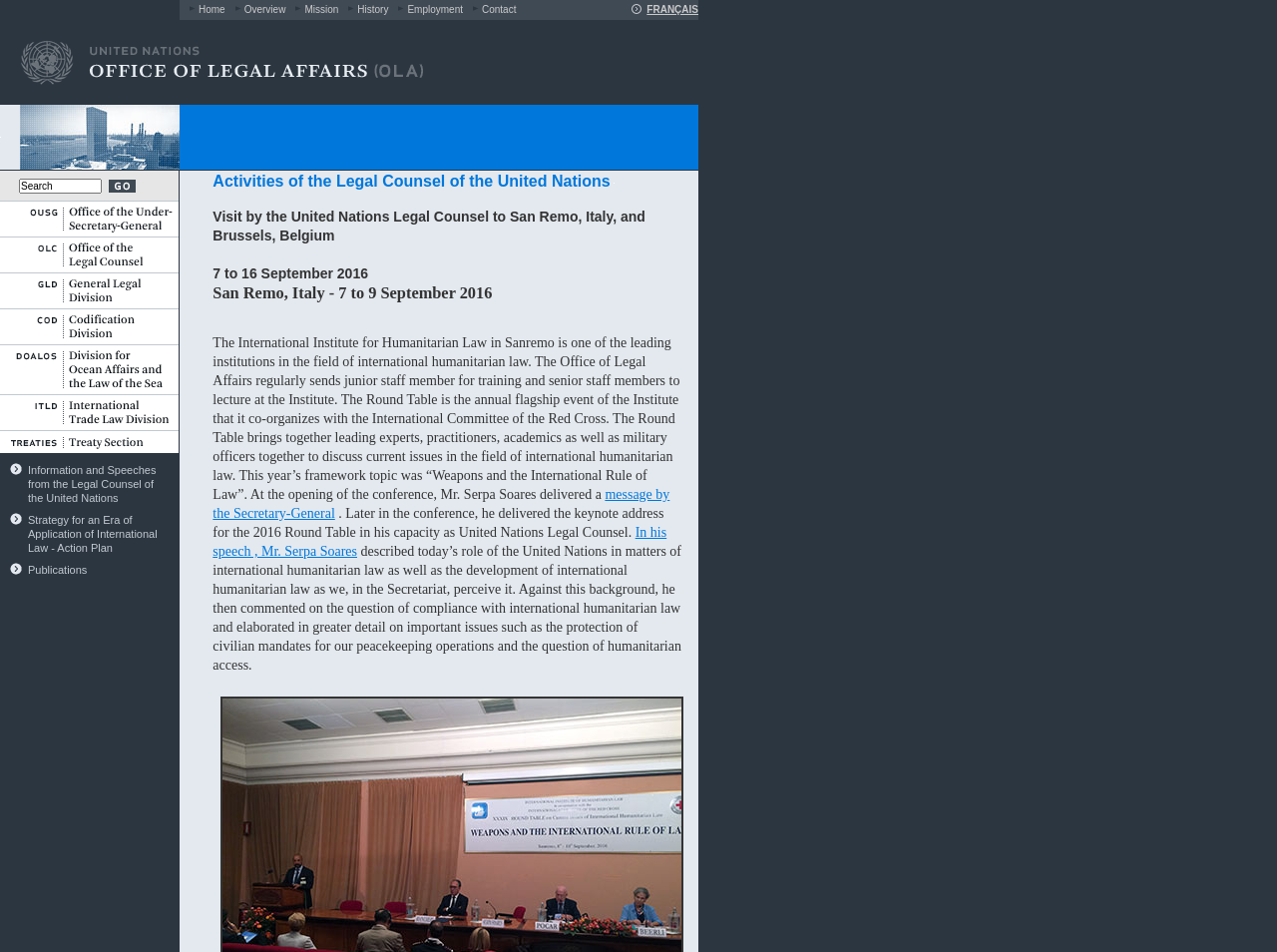Find the bounding box coordinates of the area to click in order to follow the instruction: "Visit About Us page".

None